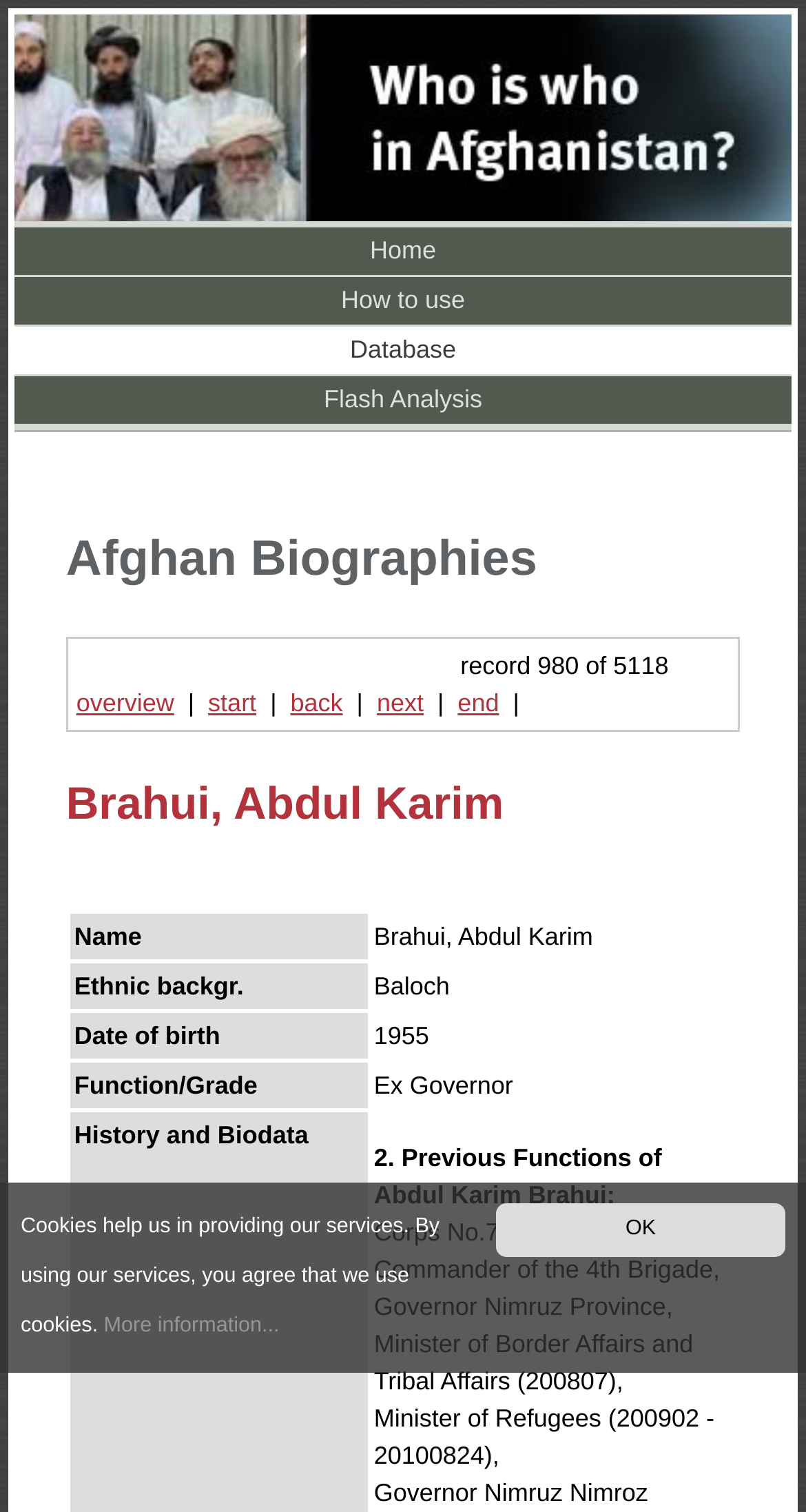Give a one-word or short phrase answer to the question: 
How many records are there in total?

5118